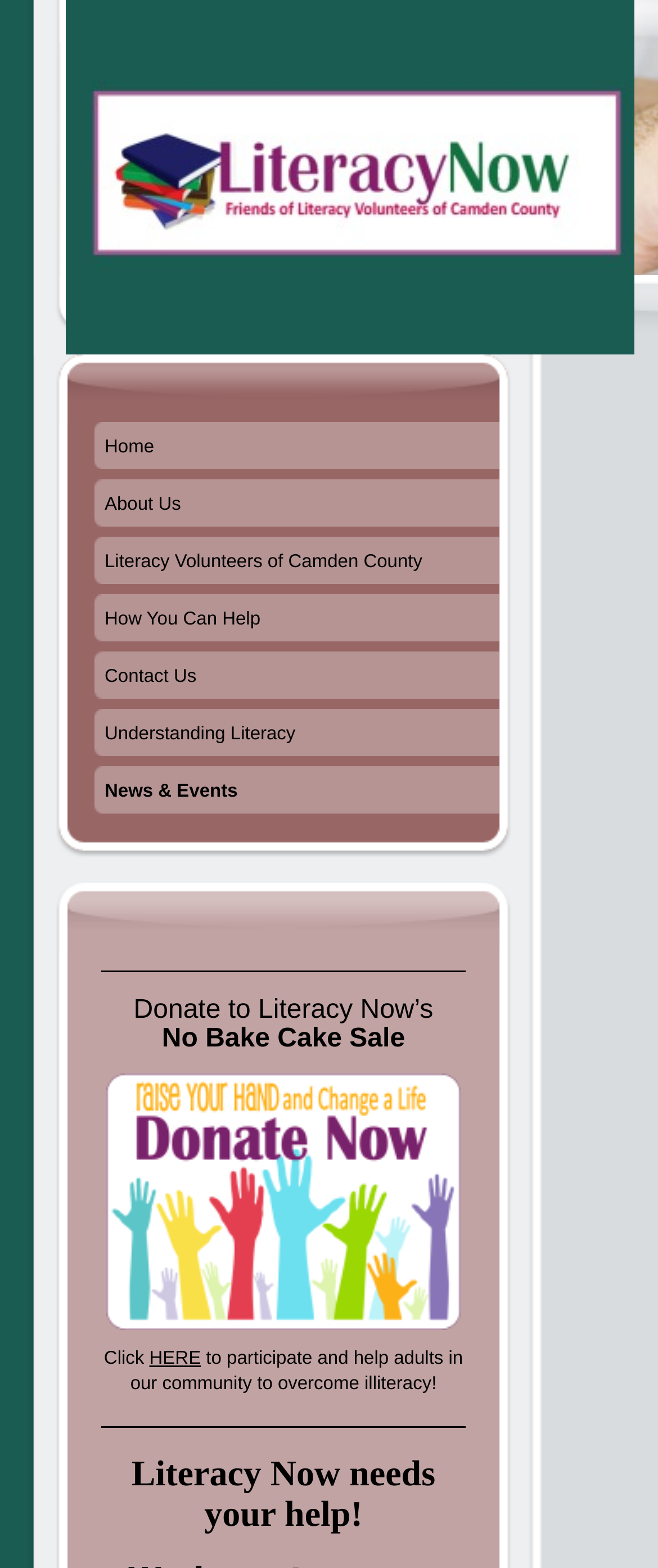Offer a detailed explanation of the webpage layout and contents.

The webpage is titled "Literacy Now - News & Events" and appears to be a community page for Literacy Volunteers of Camden County. At the top, there is a navigation menu with seven links: "Home", "About Us", "Literacy Volunteers of Camden County", "How You Can Help", "Contact Us", "Understanding Literacy", and "News & Events". These links are aligned horizontally and take up a significant portion of the top section of the page.

Below the navigation menu, there is a call-to-action section. It starts with a text "Donate to Literacy Now’s" followed by a prominent text "No Bake Cake Sale". This section is positioned near the top-center of the page.

Further down, there is a section promoting a non-profit project. It features an image with a link labeled "non profit" and a brief description. The image is positioned to the left of the link. Below this section, there is a call-to-action text "Click HERE to participate and help adults in our community to overcome illiteracy!" The "HERE" link is emphasized, and the text is positioned to the right of the link.

At the bottom of the page, there is a final message "Literacy Now needs your help!" which is centered and takes up a significant portion of the bottom section of the page.